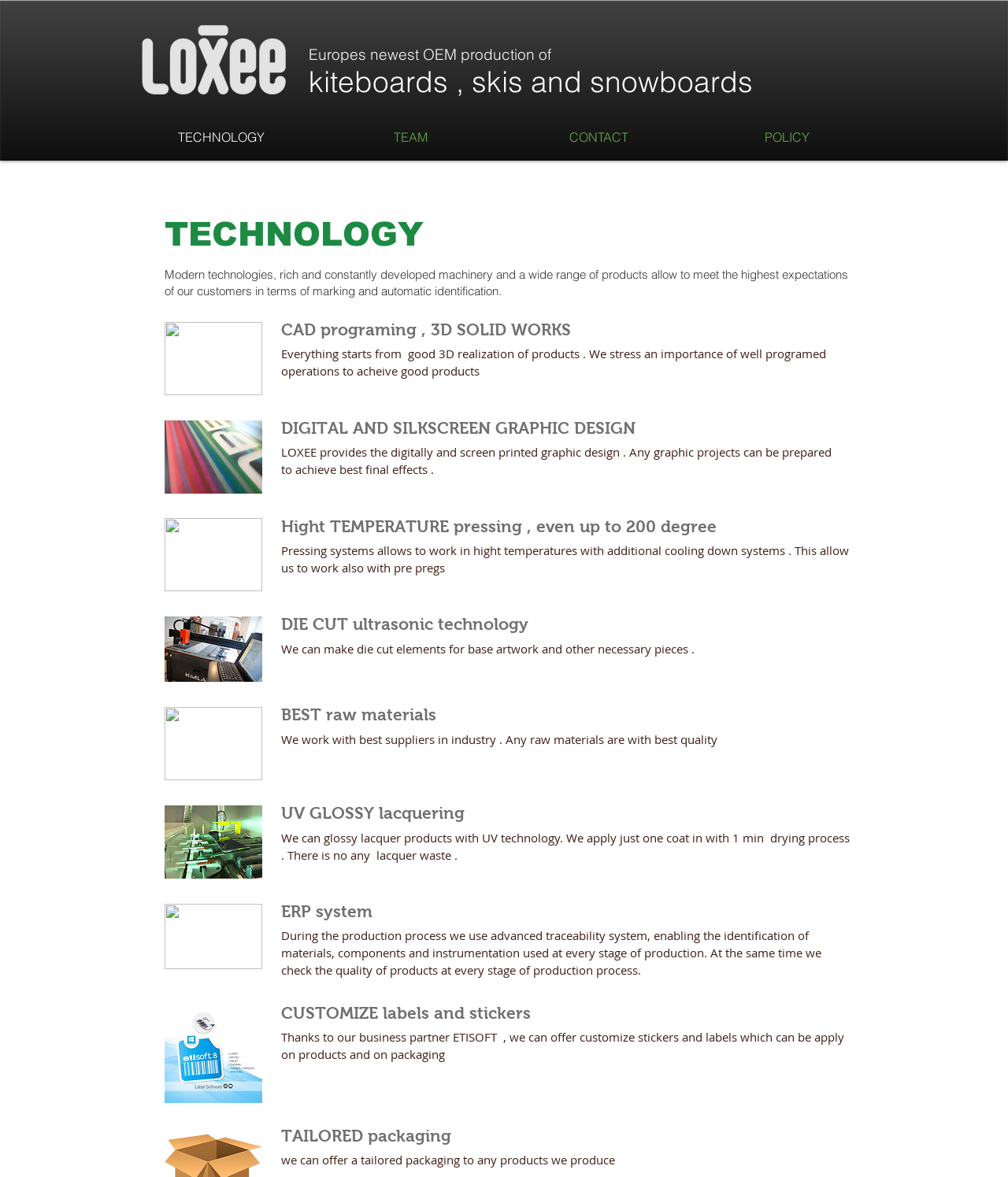Answer the question using only one word or a concise phrase: How many images are on the page?

10